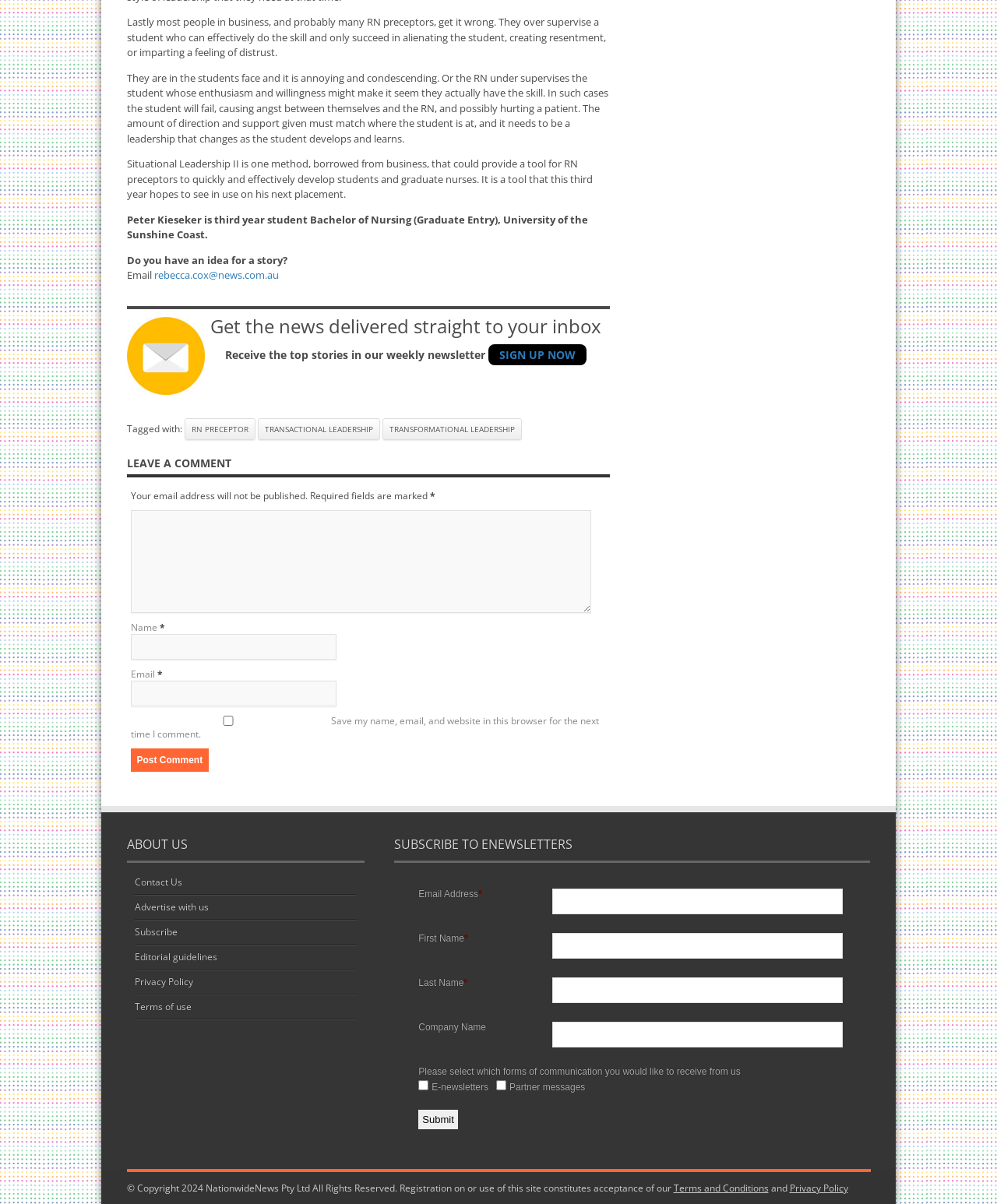Can you find the bounding box coordinates for the element that needs to be clicked to execute this instruction: "Email the editor"? The coordinates should be given as four float numbers between 0 and 1, i.e., [left, top, right, bottom].

[0.154, 0.223, 0.279, 0.234]